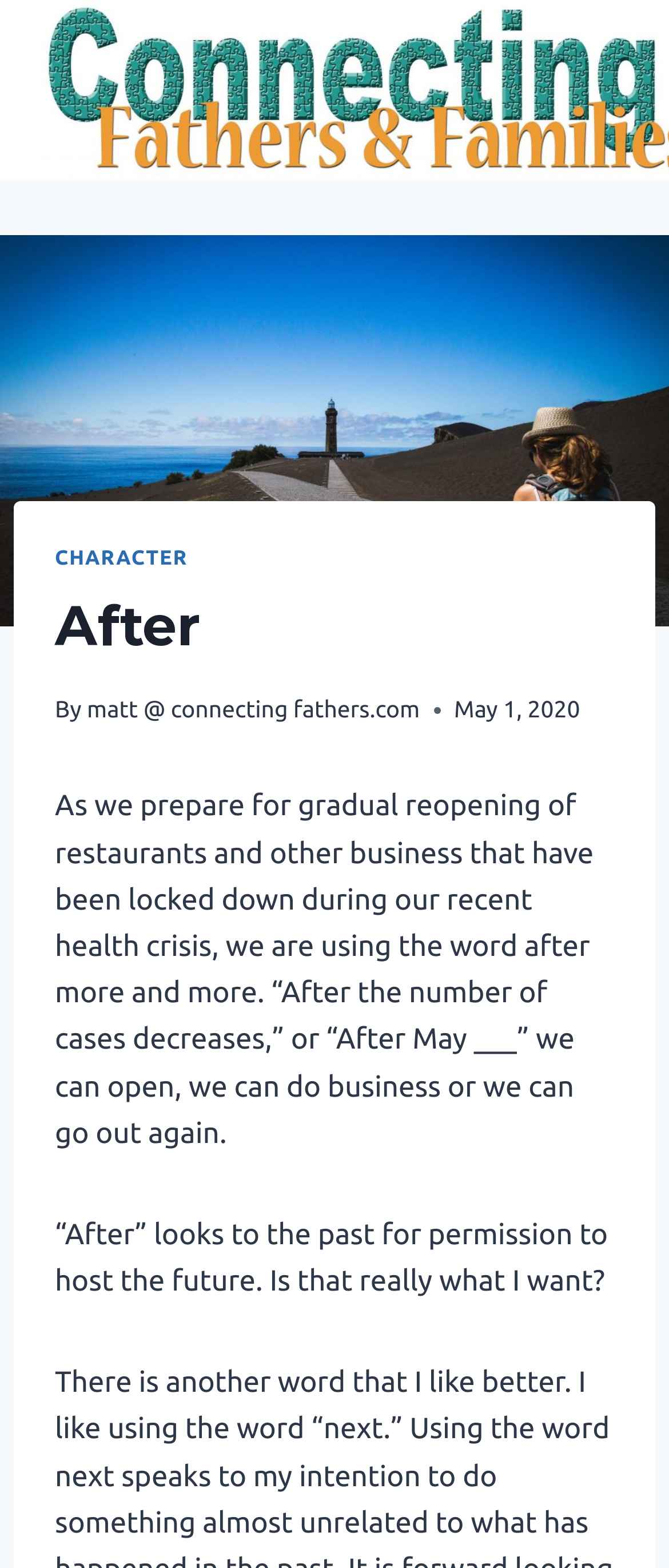Provide a thorough description of the webpage you see.

The webpage is titled "After – Connecting Fathers and Families" and has a header section at the top, spanning about 80% of the page width. Within the header, there is a link to "CHARACTER" on the left, followed by a heading that reads "After". To the right of the heading, there is a static text "By" and a link to "matt @ connecting fathers.com". Next to the link, there is a timestamp "May 1, 2020".

Below the header, there is a block of text that occupies about 80% of the page width, discussing the concept of "after" in the context of reopening businesses and restaurants during a health crisis. The text is divided into two paragraphs, with the first paragraph exploring the idea of using "after" to describe a future event, and the second paragraph questioning whether this approach is truly desirable.

Overall, the webpage has a simple layout with a clear hierarchy of elements, and the text is the main focus of the page.